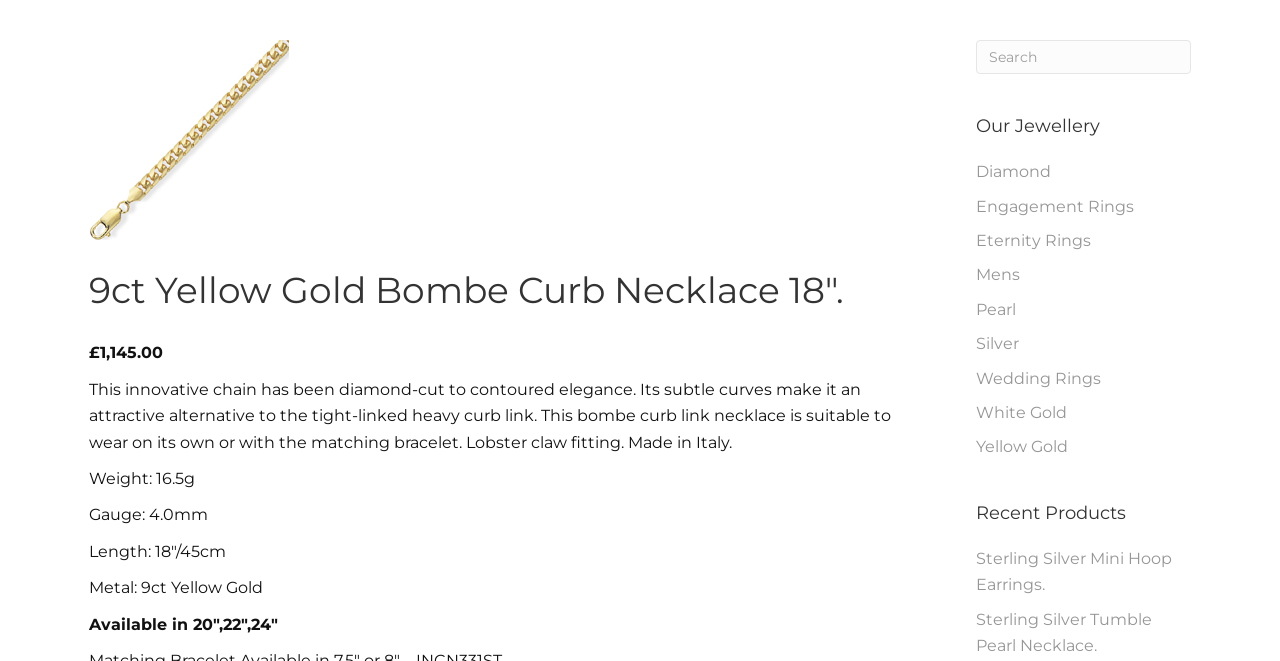What type of metal is the 9ct Yellow Gold Bombe Curb Necklace made of?
Provide a detailed and extensive answer to the question.

I found the type of metal by looking at the static text element that displays the metal type, which is 9ct Yellow Gold.